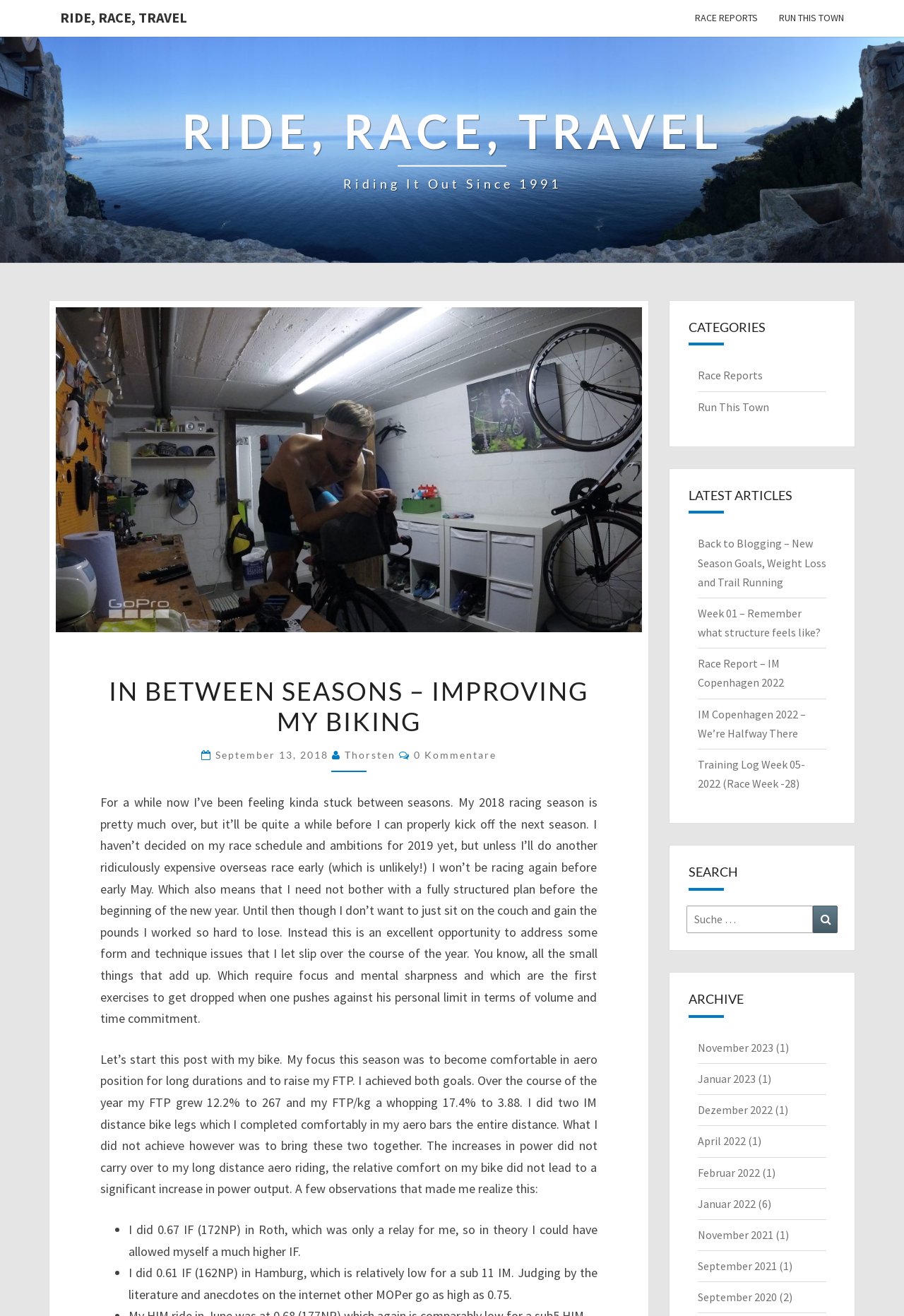Please identify the primary heading of the webpage and give its text content.

RIDE, RACE, TRAVEL